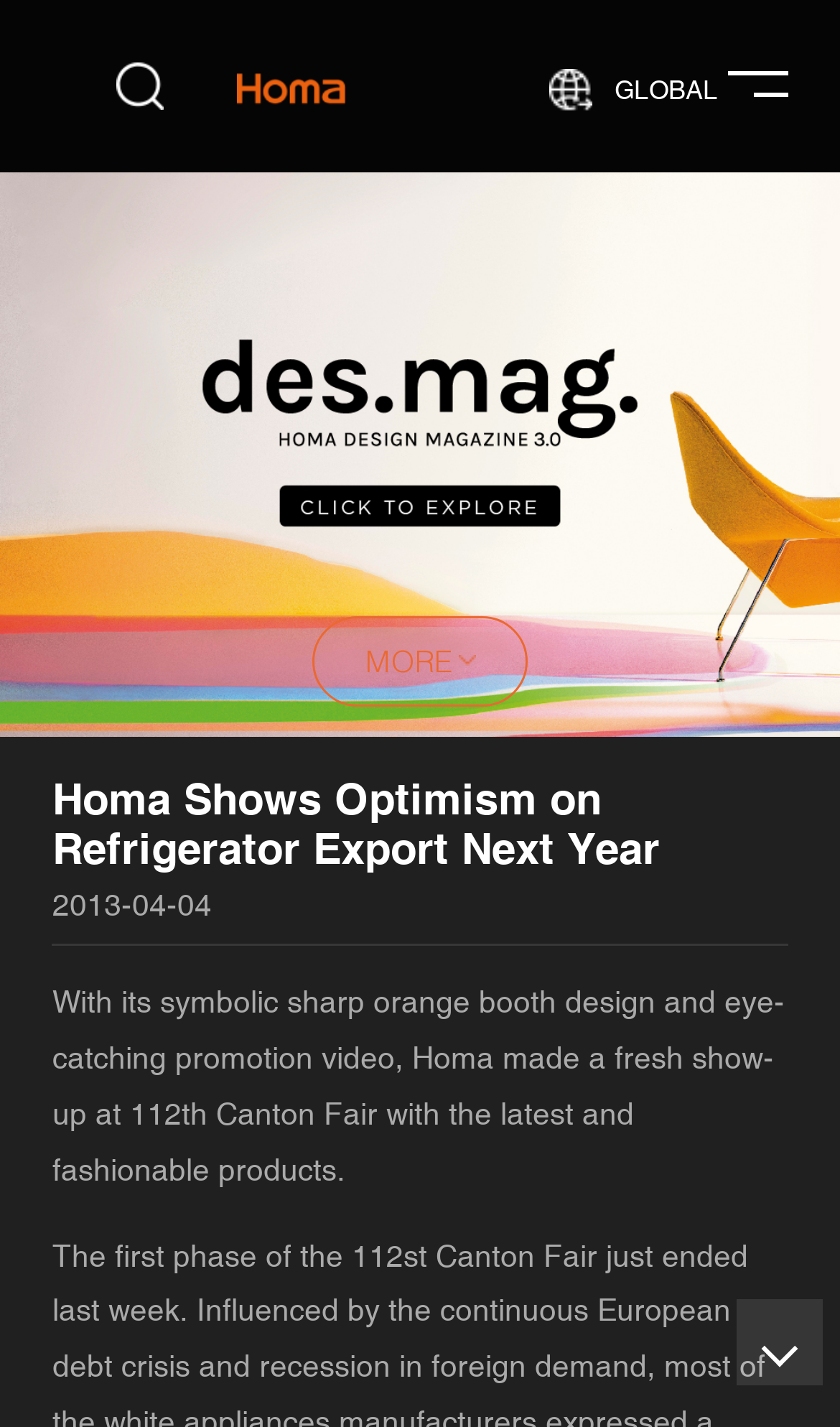Can you find the bounding box coordinates for the UI element given this description: "parent_node: GLOBAL"? Provide the coordinates as four float numbers between 0 and 1: [left, top, right, bottom].

[0.139, 0.044, 0.196, 0.077]